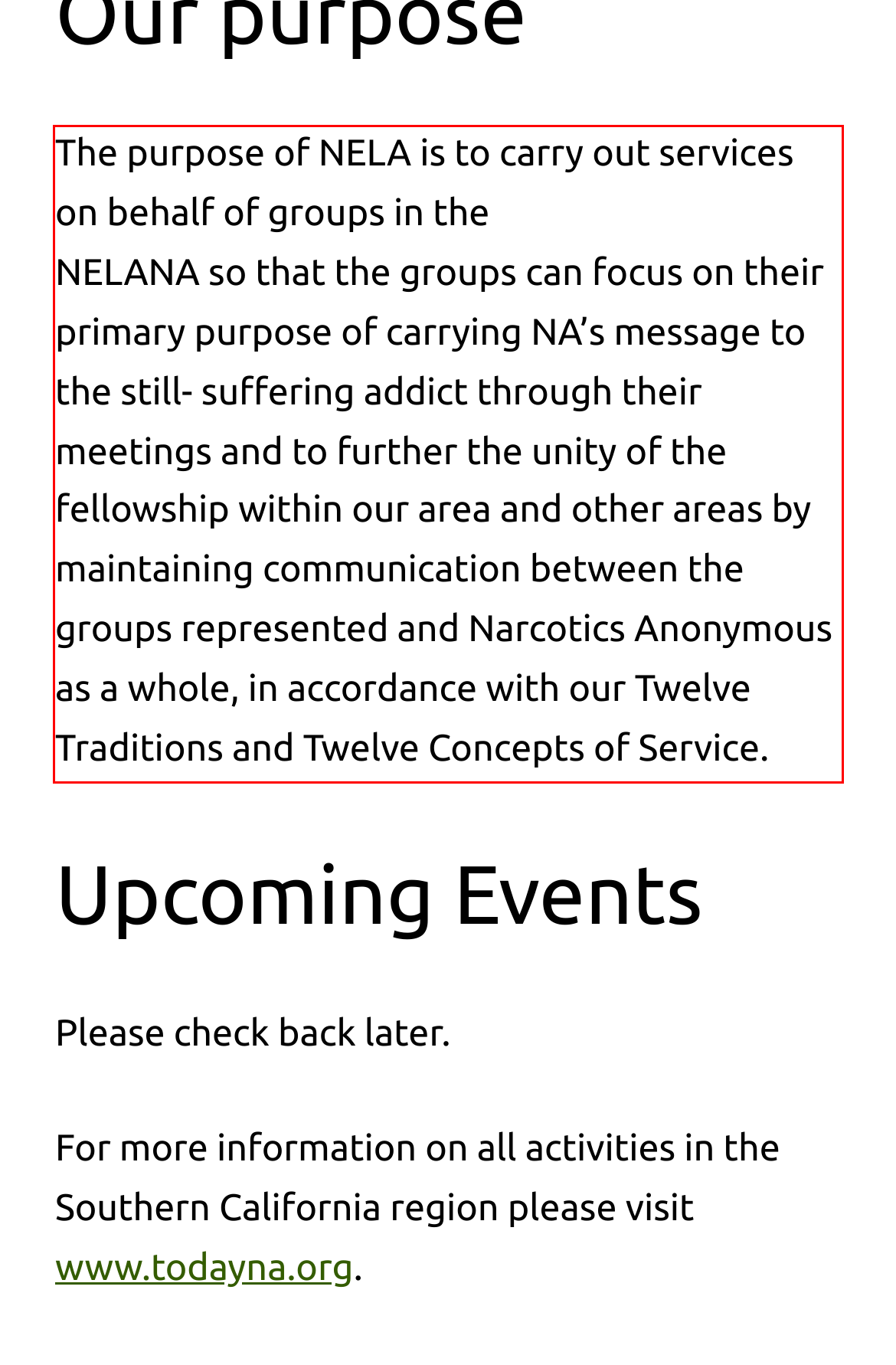Please identify and extract the text content from the UI element encased in a red bounding box on the provided webpage screenshot.

The purpose of NELA is to carry out services on behalf of groups in the NELANA so that the groups can focus on their primary purpose of carrying NA’s message to the still- suffering addict through their meetings and to further the unity of the fellowship within our area and other areas by maintaining communication between the groups represented and Narcotics Anonymous as a whole, in accordance with our Twelve Traditions and Twelve Concepts of Service.